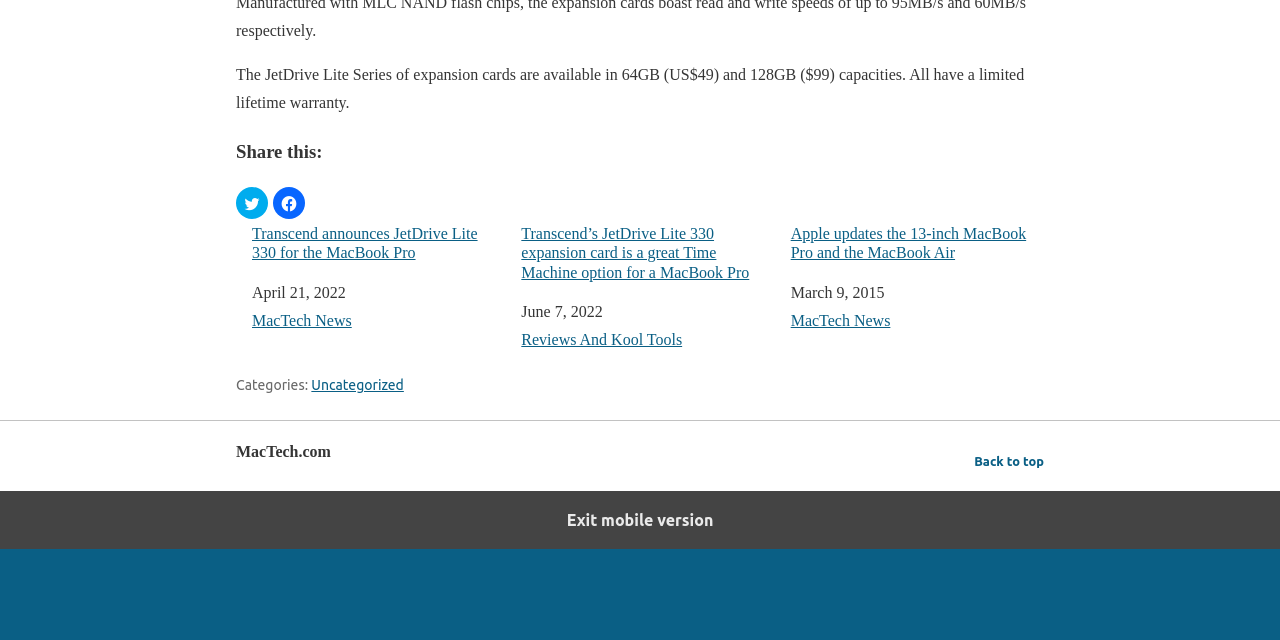Please determine the bounding box coordinates for the UI element described as: "Exit mobile version".

[0.0, 0.767, 1.0, 0.857]